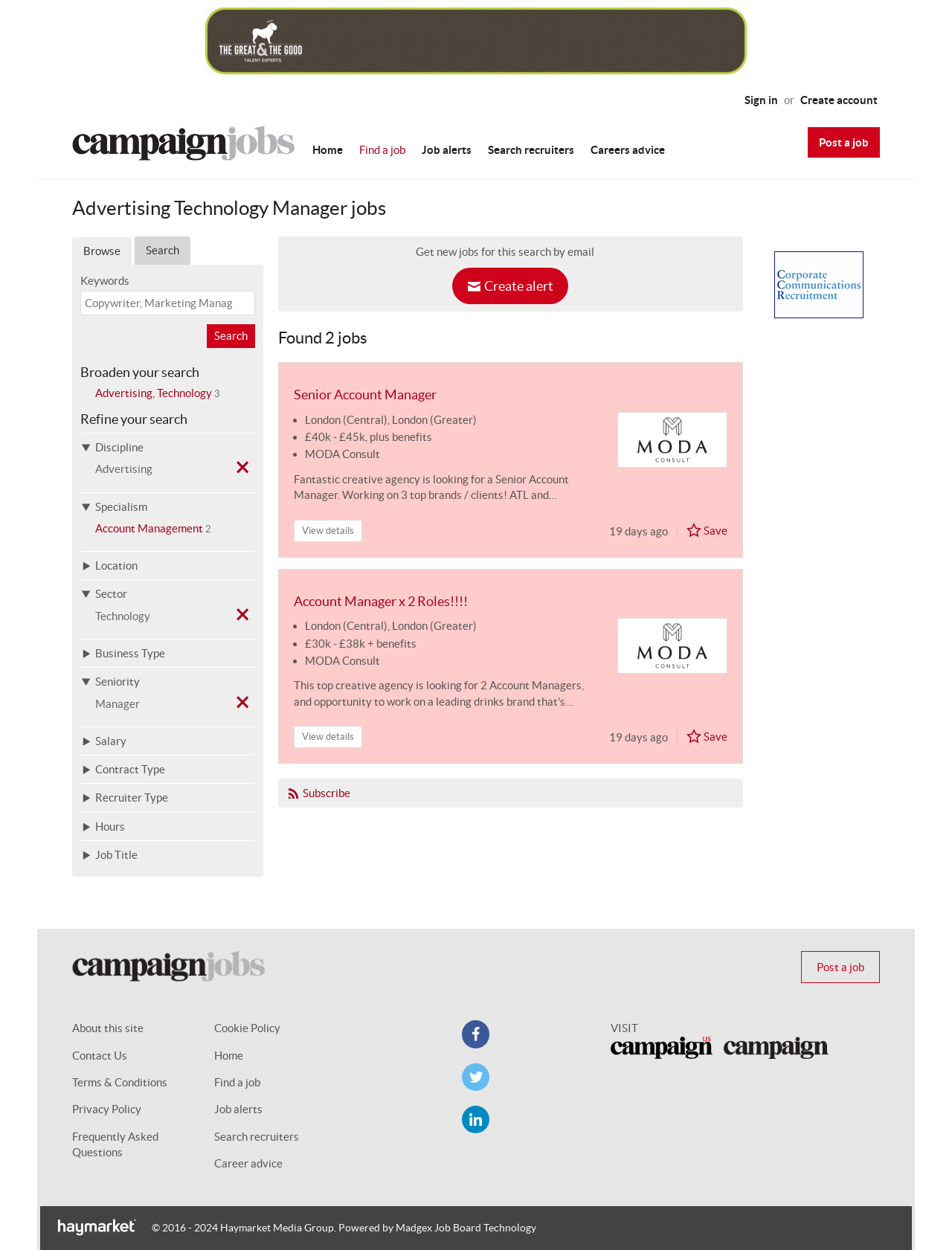Please identify the bounding box coordinates of the element on the webpage that should be clicked to follow this instruction: "Search for jobs". The bounding box coordinates should be given as four float numbers between 0 and 1, formatted as [left, top, right, bottom].

[0.217, 0.259, 0.268, 0.278]